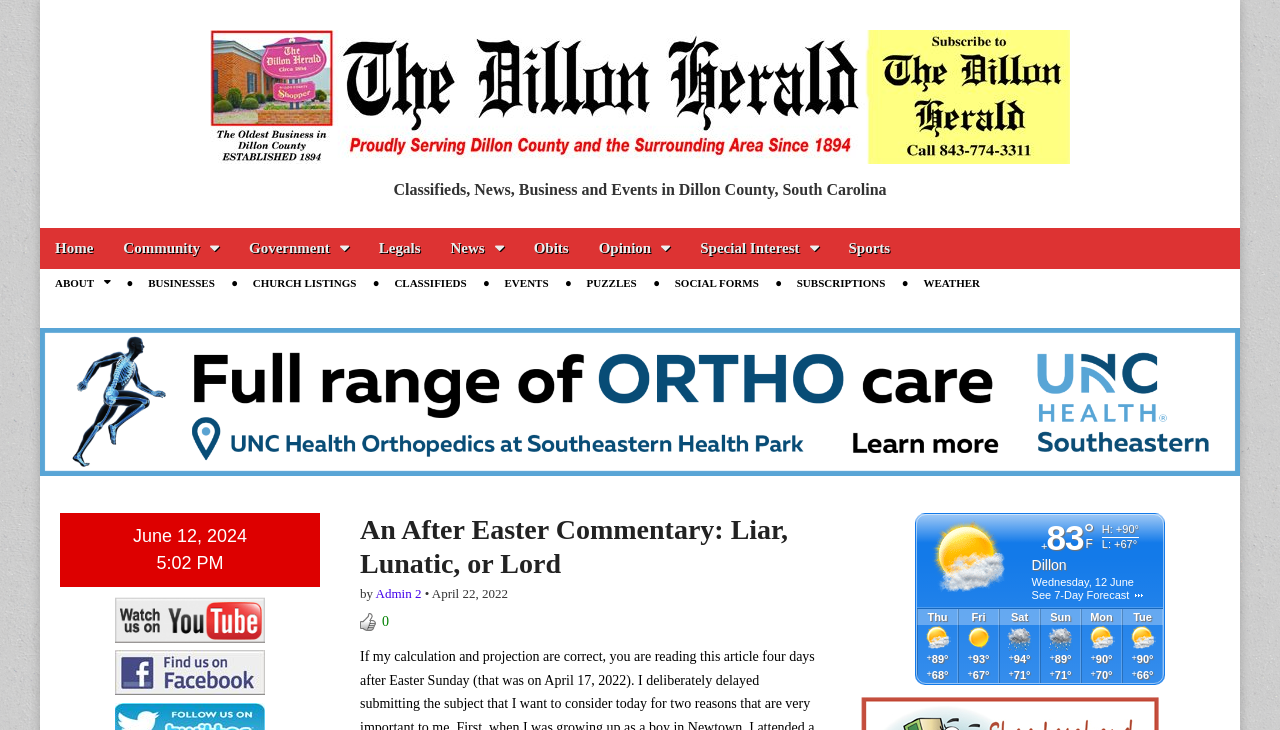Please determine the heading text of this webpage.

An After Easter Commentary: Liar, Lunatic, or Lord